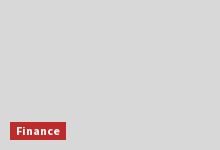Generate a comprehensive description of the image.

This image features a clickable link labeled "Finance," prominently displayed in a red background. It is positioned within a section of the webpage that likely deals with financial topics. The layout suggests that this link leads to relevant finance-related content, perhaps articles or resources aimed at helping users navigate financial decisions or discover information on financial services. The design emphasizes accessibility, inviting users to engage with financial information seamlessly.